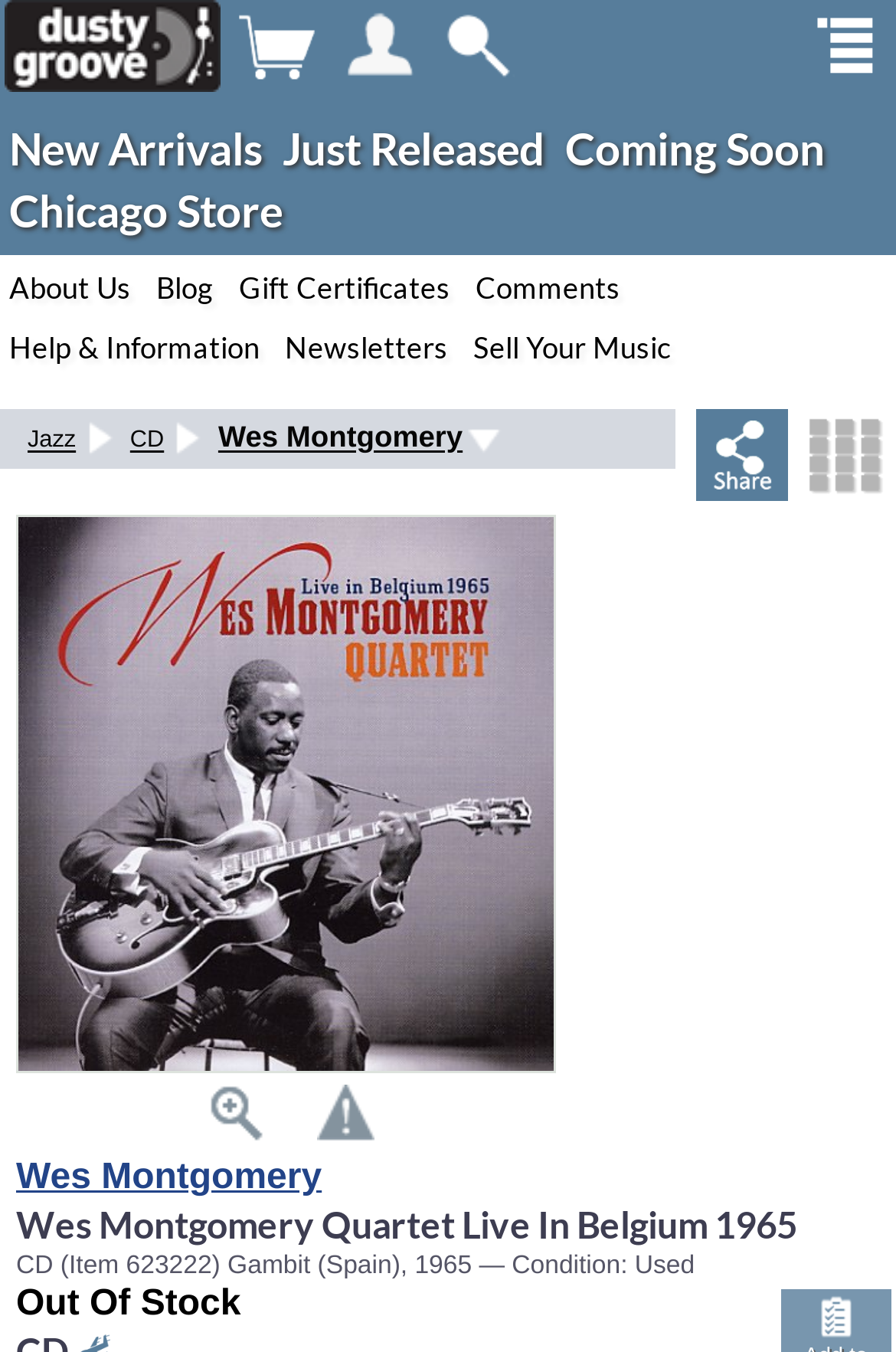Please mark the bounding box coordinates of the area that should be clicked to carry out the instruction: "Click on the 'Dusty Groove' link".

[0.0, 0.046, 0.246, 0.075]